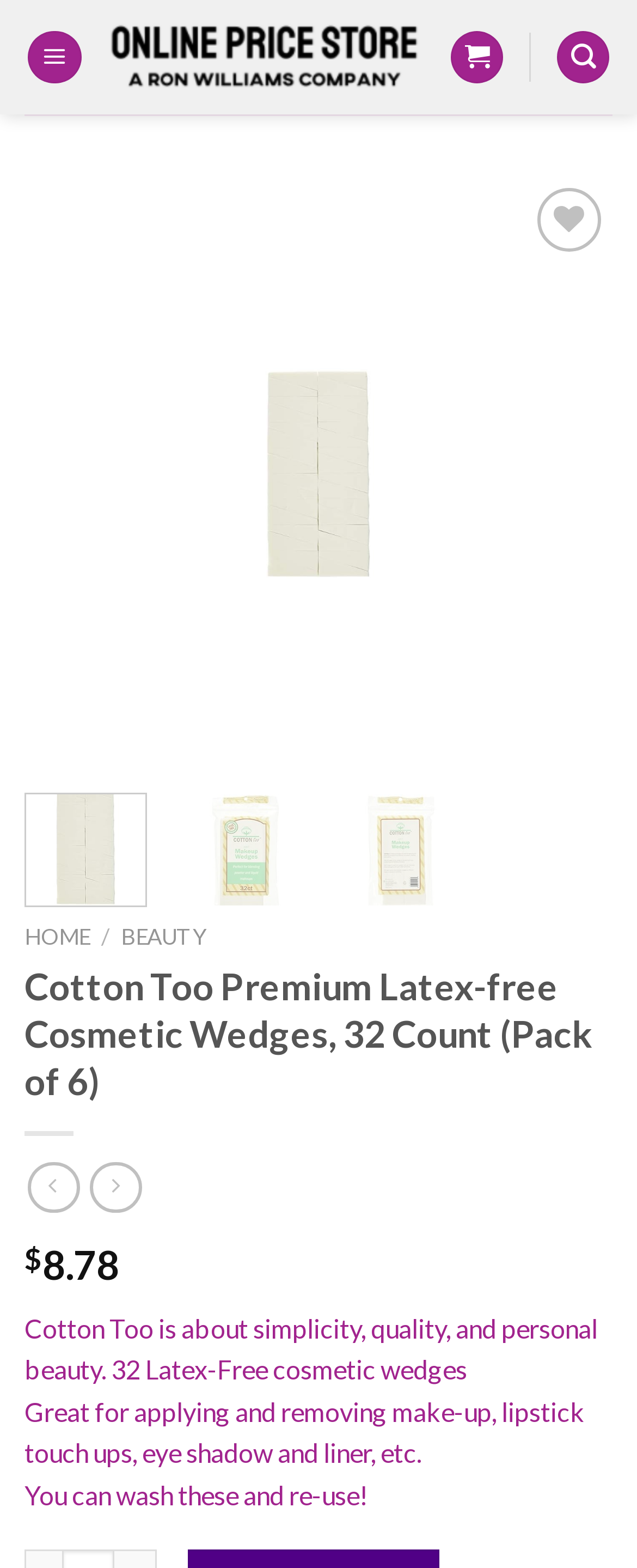Answer the question in one word or a short phrase:
What is the purpose of the cosmetic wedges?

Applying and removing makeup